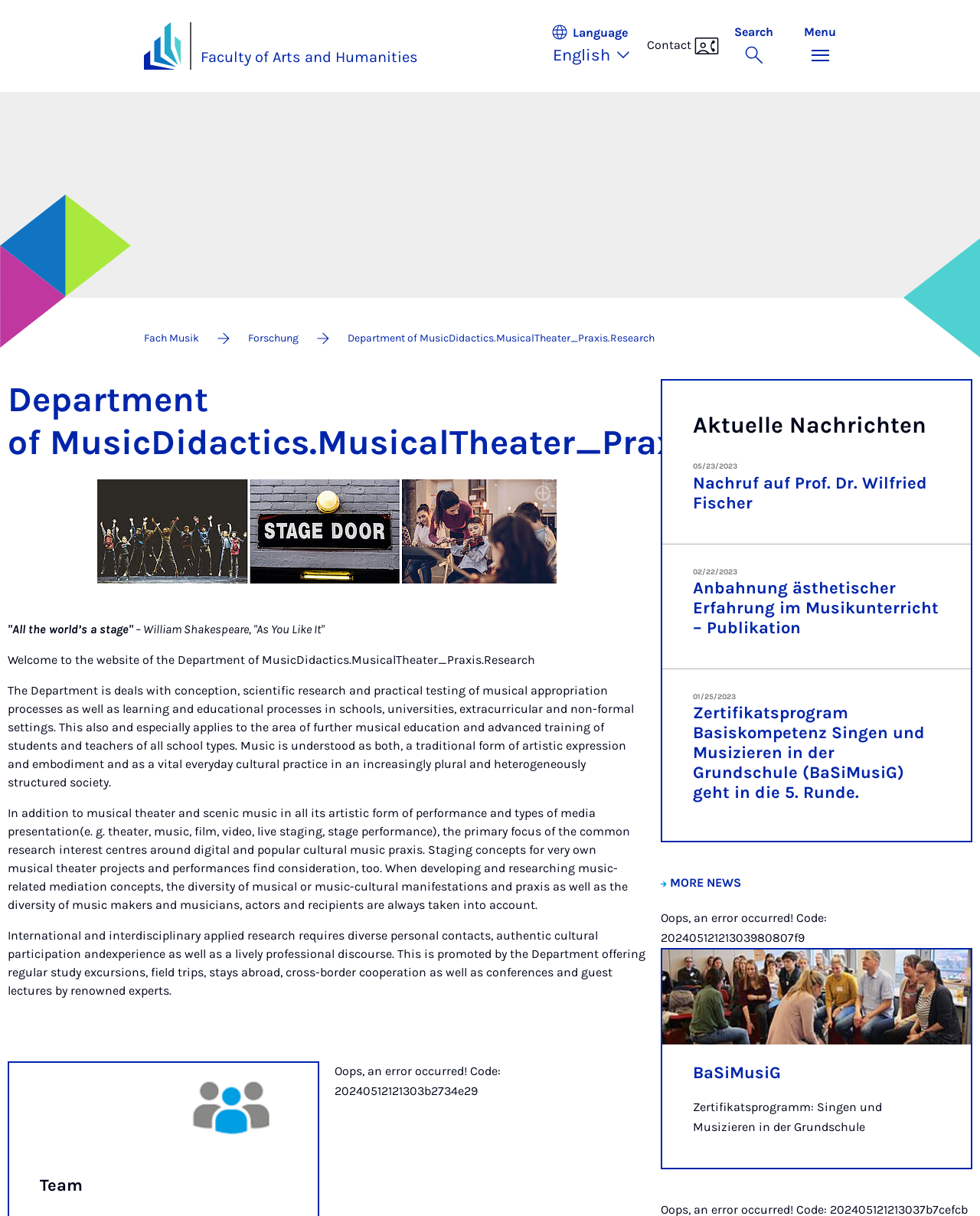What is the language of the website? Based on the screenshot, please respond with a single word or phrase.

English